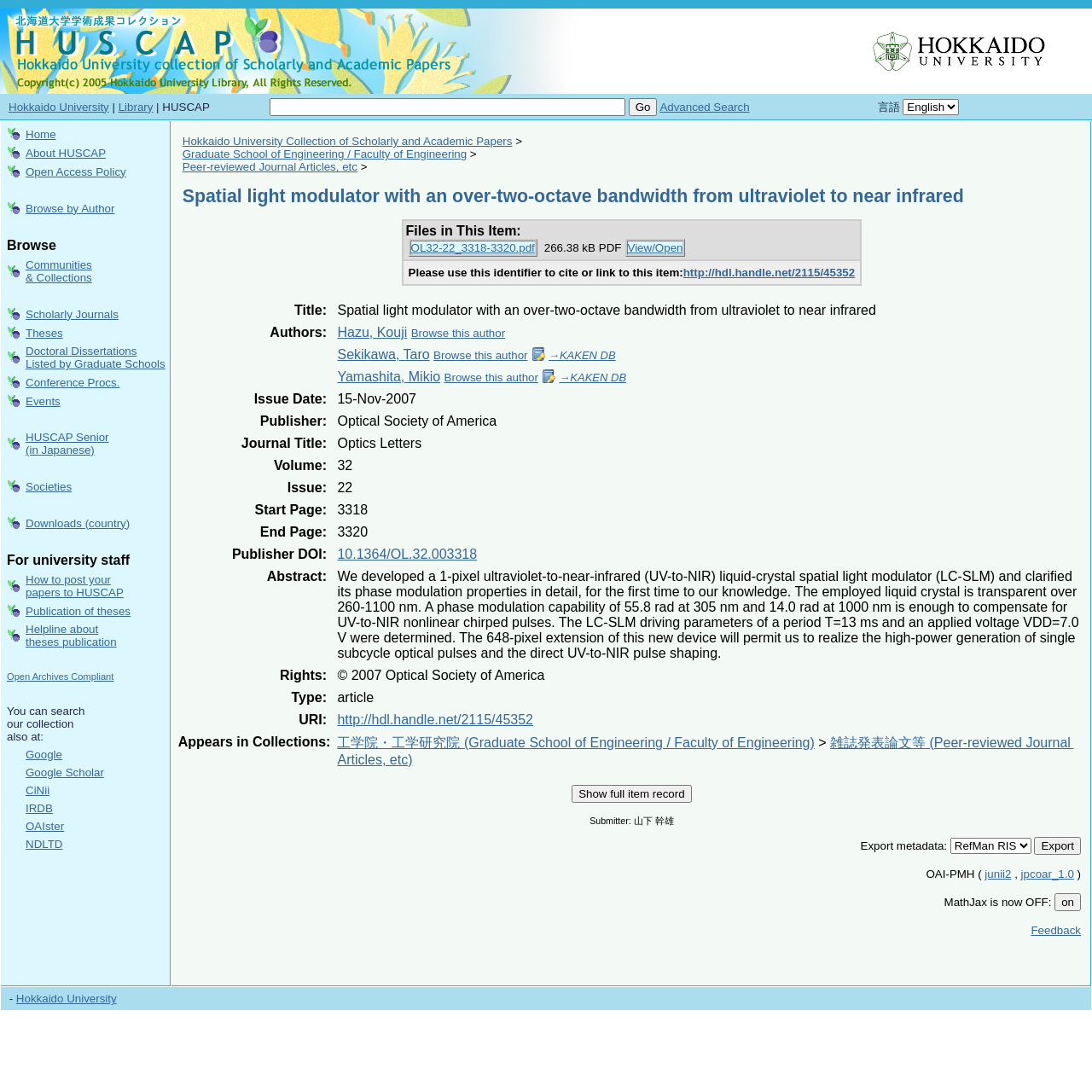Pinpoint the bounding box coordinates of the element that must be clicked to accomplish the following instruction: "Select a language from the dropdown". The coordinates should be in the format of four float numbers between 0 and 1, i.e., [left, top, right, bottom].

[0.827, 0.09, 0.878, 0.105]